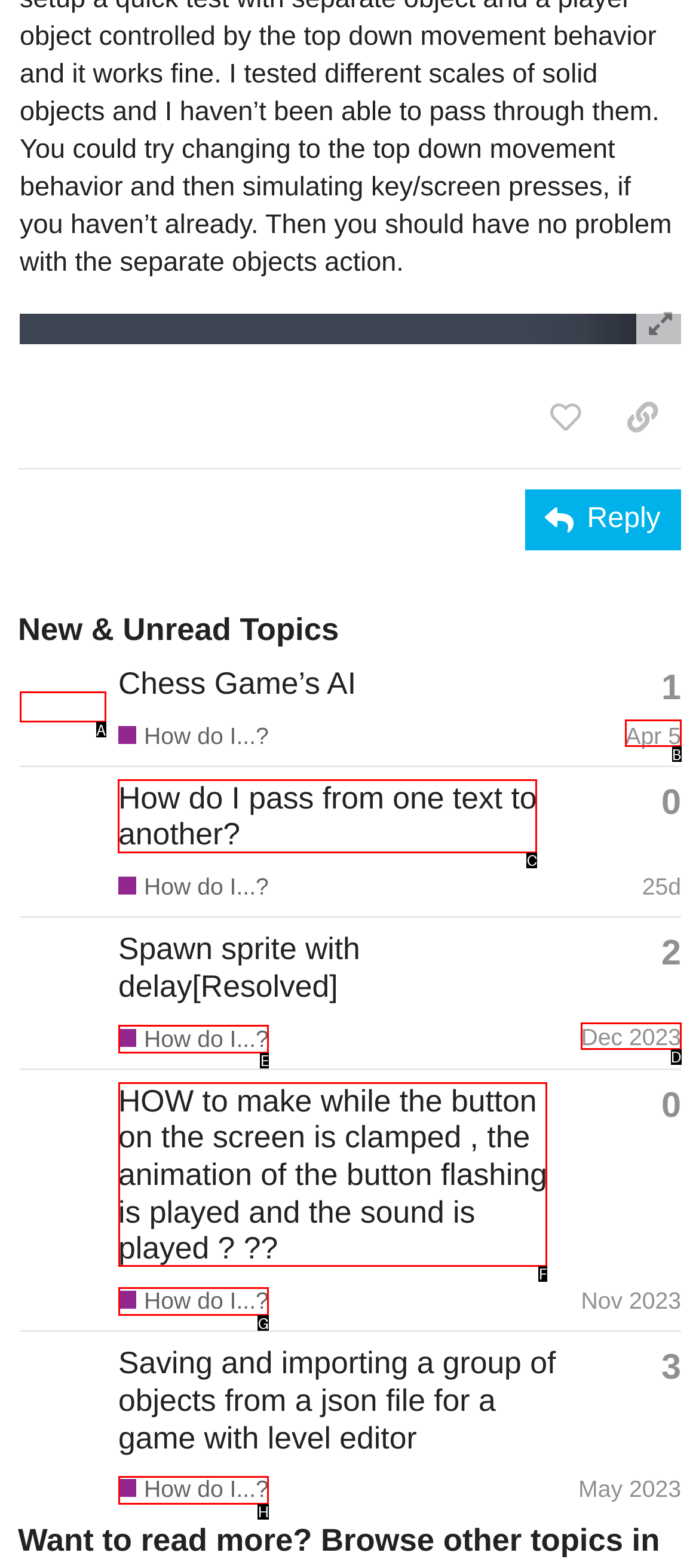Point out the HTML element I should click to achieve the following: view topic 'How do I pass from one text to another?' Reply with the letter of the selected element.

C